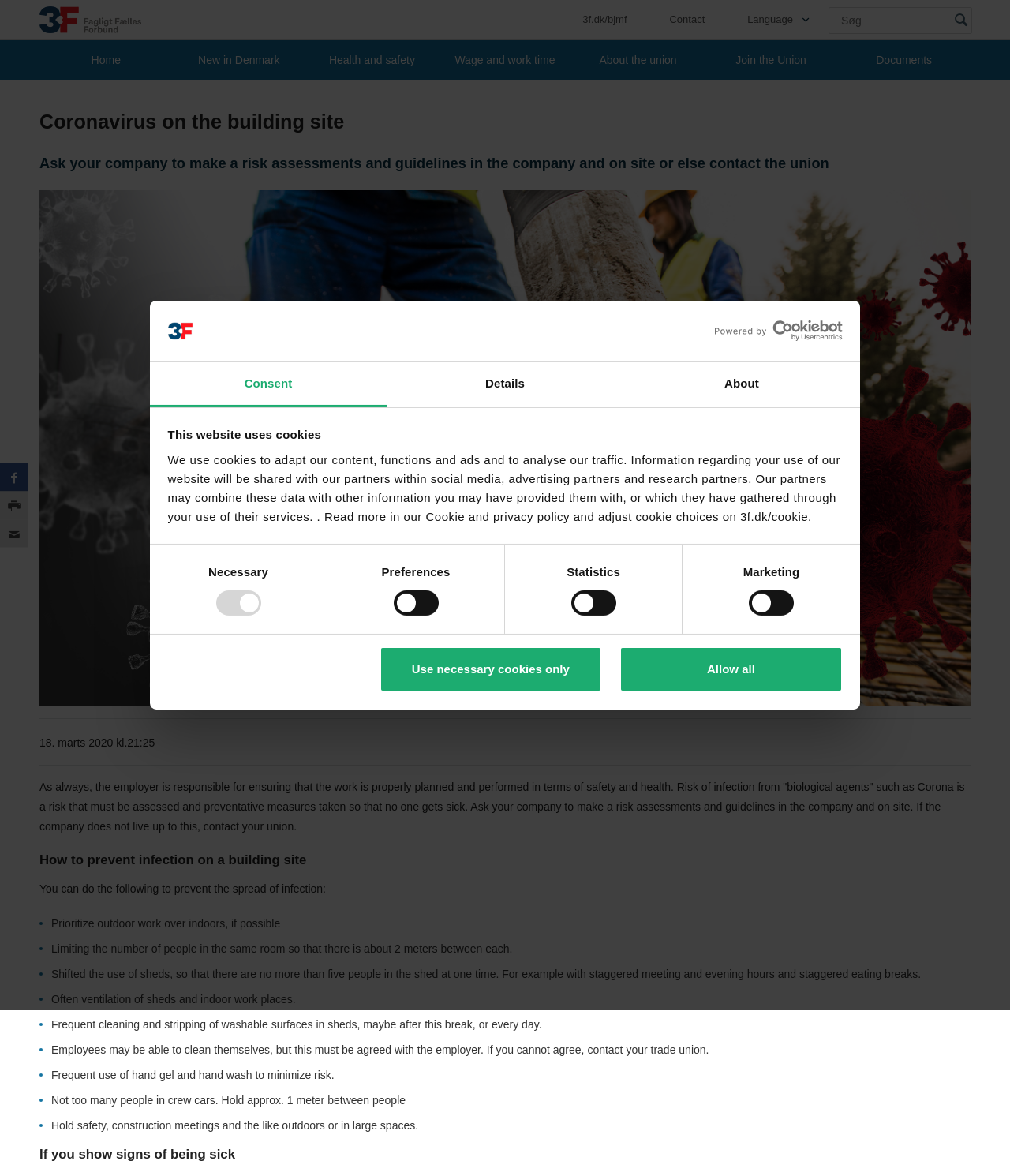Please provide a short answer using a single word or phrase for the question:
What is the purpose of the website?

Provide information on Coronavirus